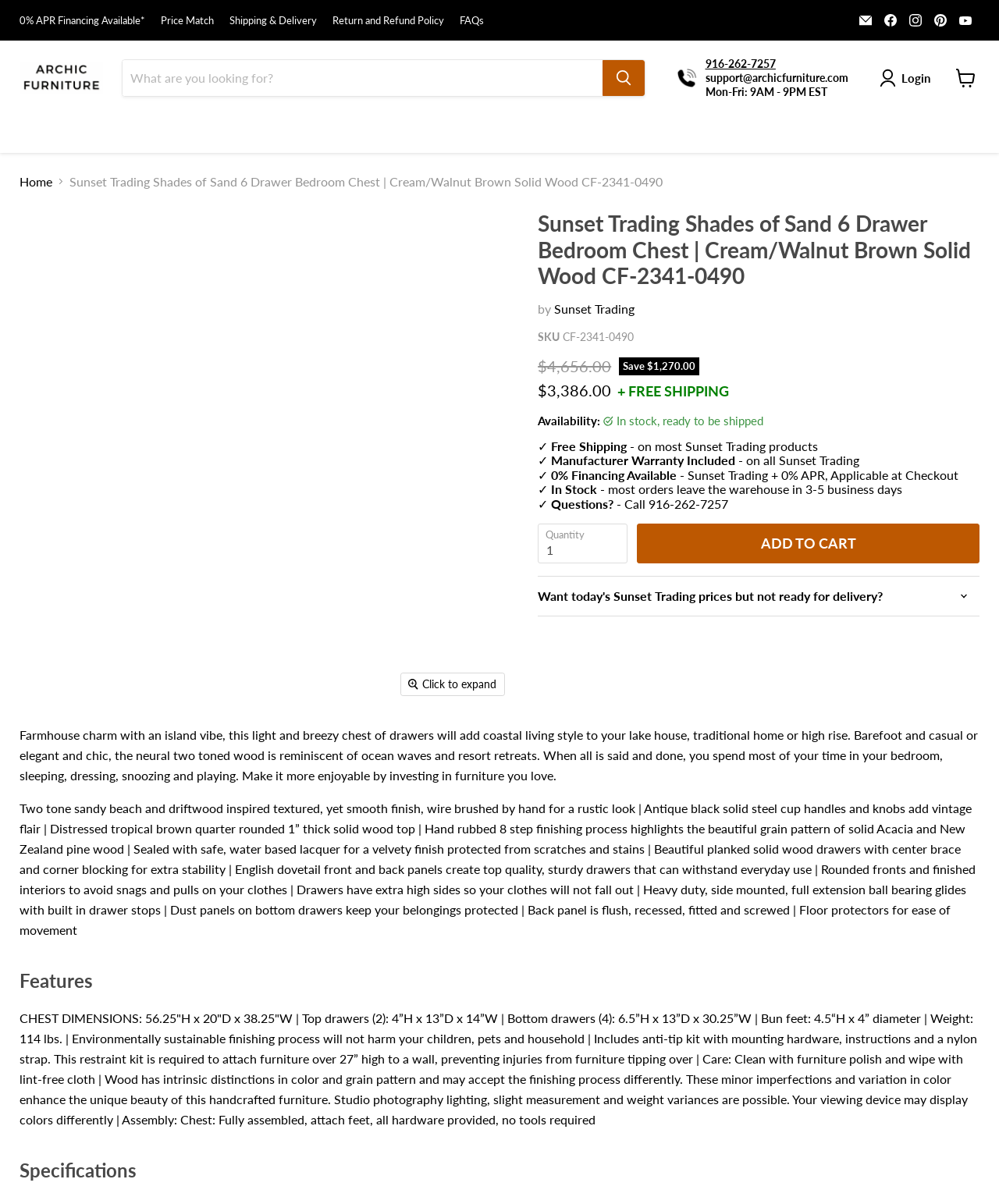By analyzing the image, answer the following question with a detailed response: What is the shipping policy for the Sunset Trading Shades of Sand 6 Drawer Bedroom Chest?

The shipping policy can be found in the product description section, where it is listed as '✓ Free Shipping - on most Sunset Trading products'.